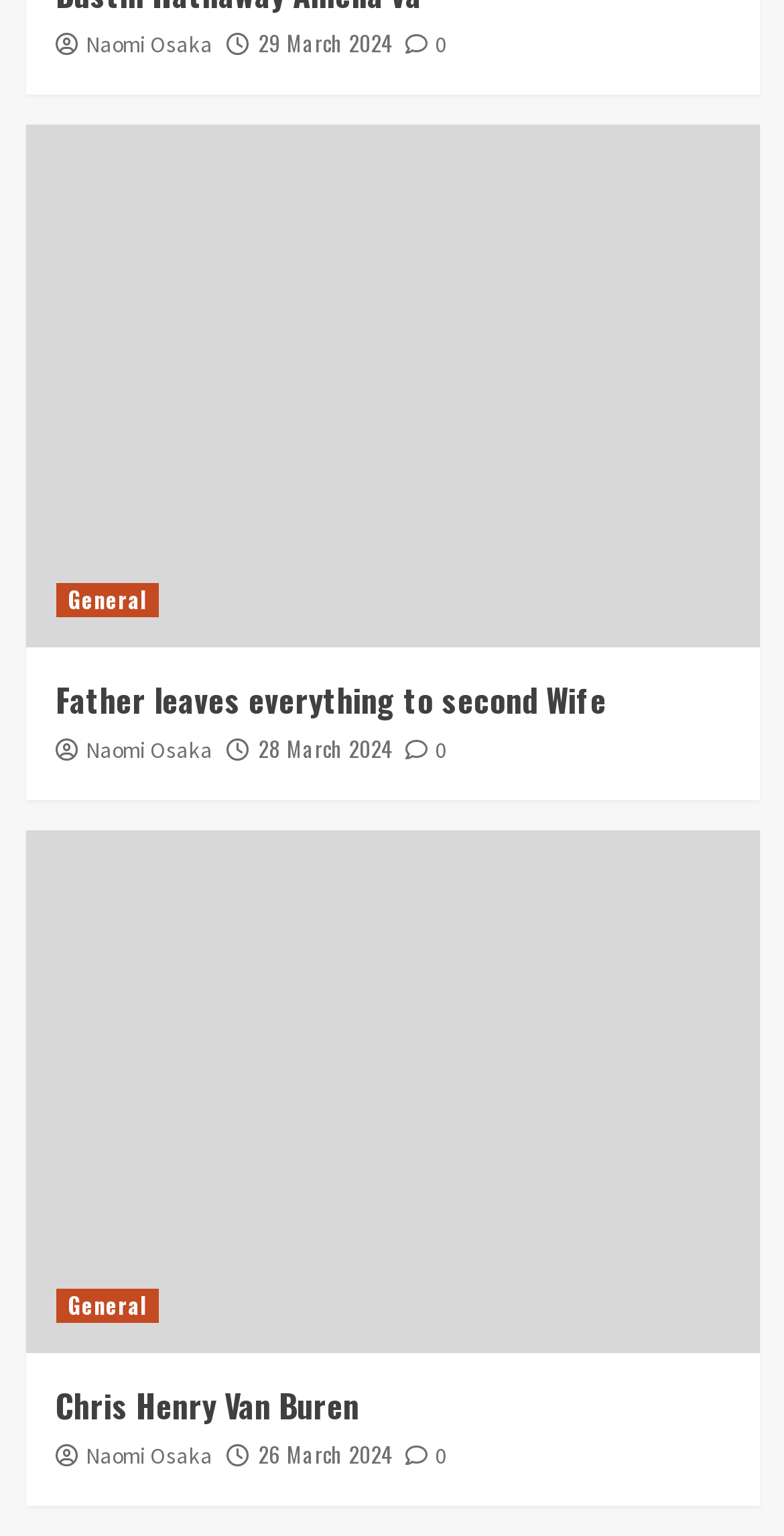Please provide a comprehensive response to the question based on the details in the image: What is the name of the person mentioned in the first article?

The first article has a link with the text 'Naomi Osaka' which suggests that the article is about this person.